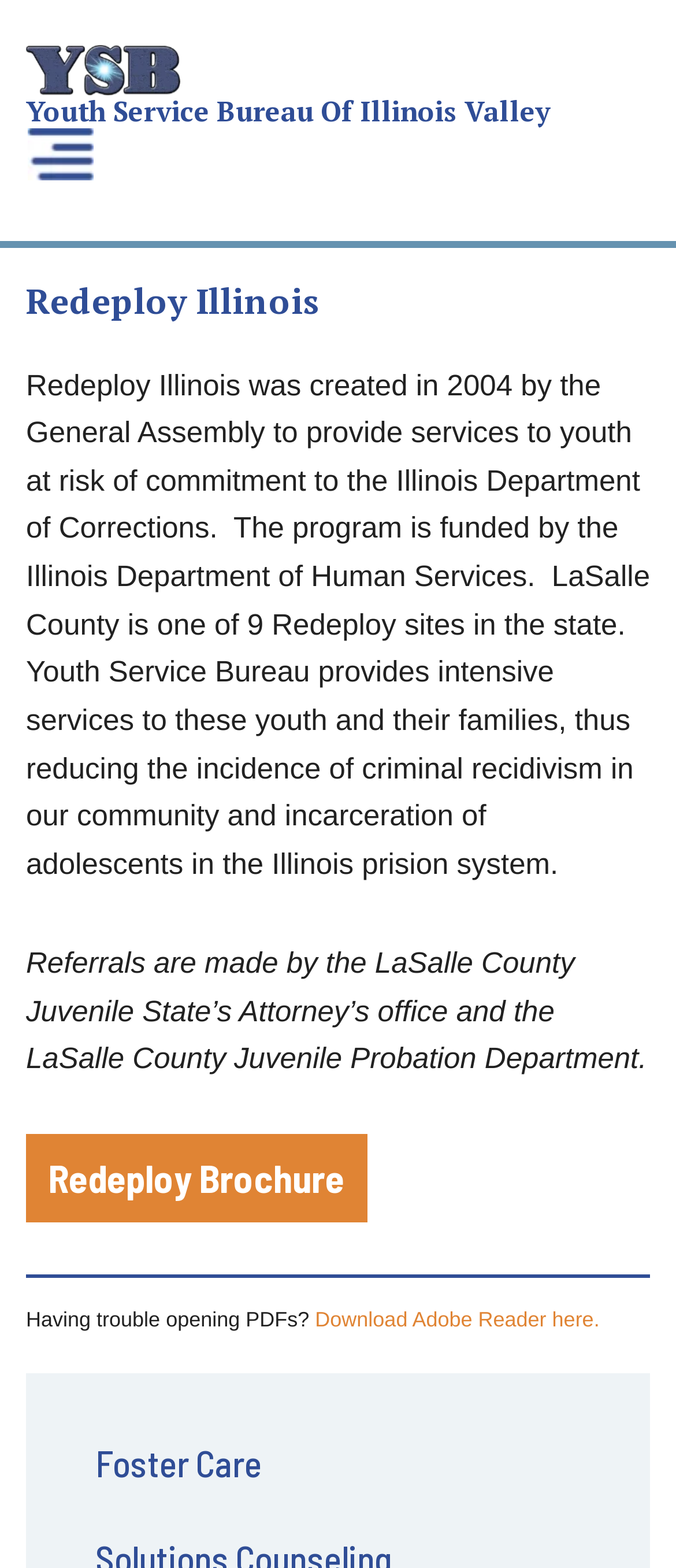What is available for download?
Please use the image to deliver a detailed and complete answer.

The webpage provides a link to download Adobe Reader, which is mentioned in the text 'Having trouble opening PDFs? Download Adobe Reader here.'